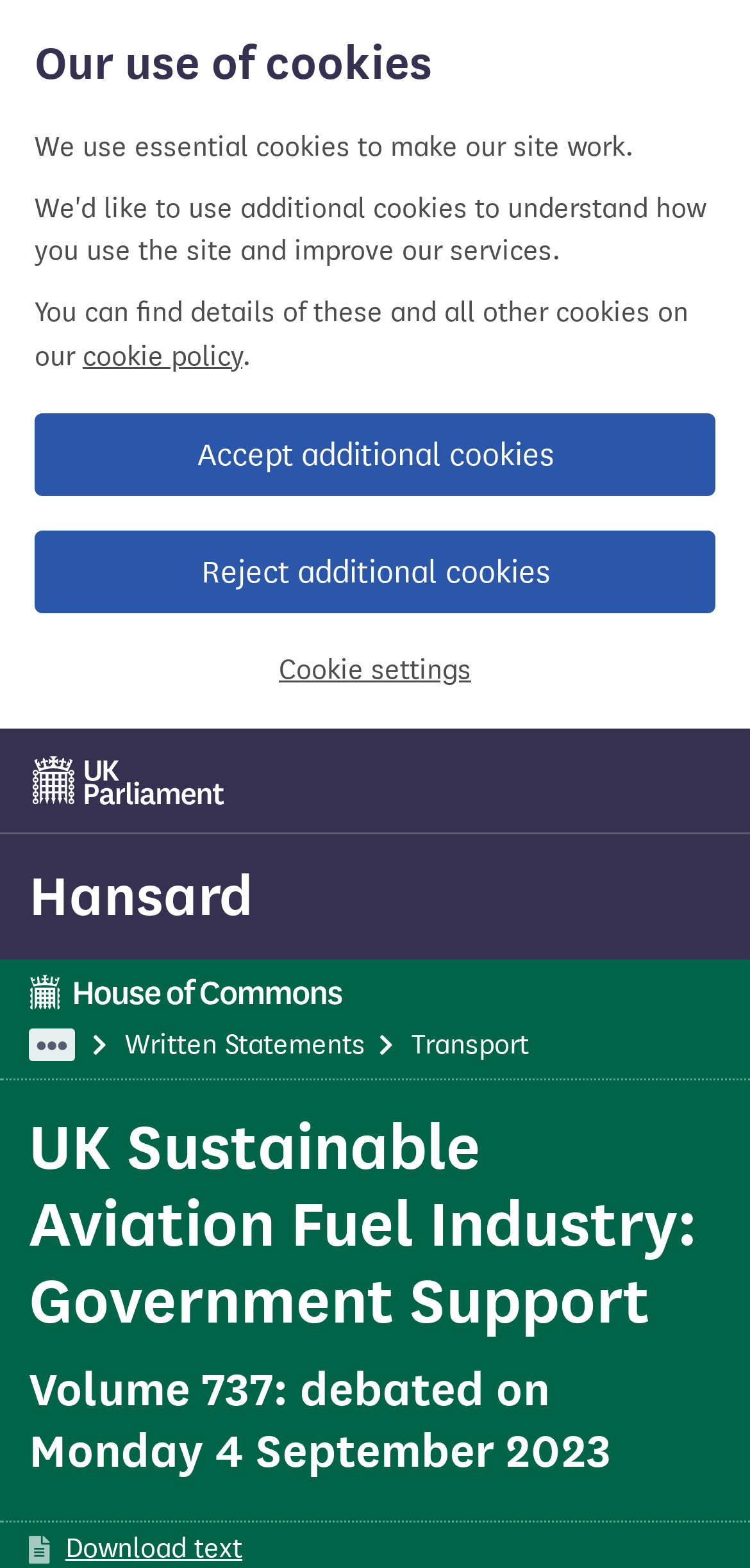Can you find the bounding box coordinates of the area I should click to execute the following instruction: "Go to the home page"?

None